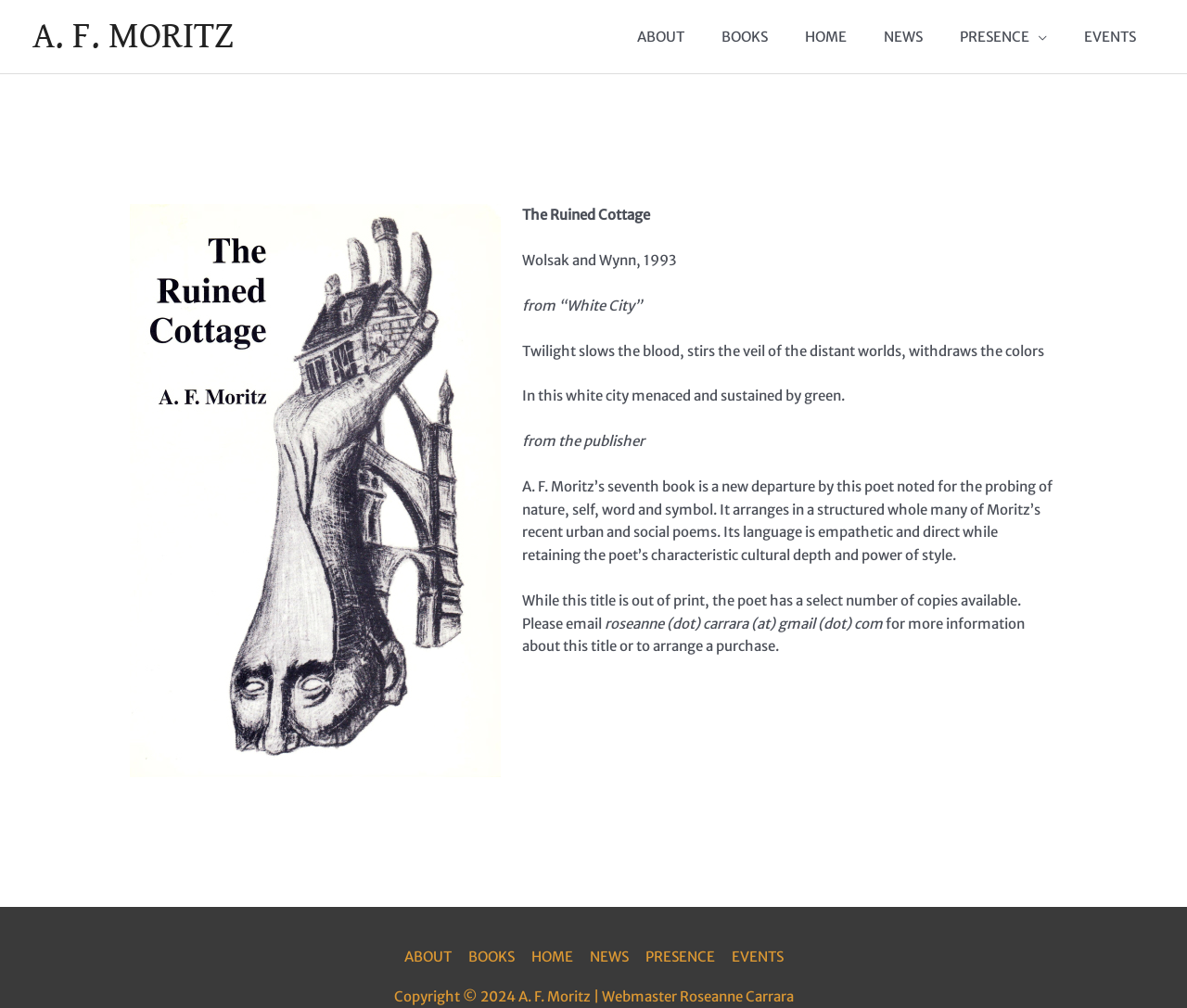Can you look at the image and give a comprehensive answer to the question:
What is the theme of the book?

I found the theme of the book by reading the text 'It arranges in a structured whole many of Moritz’s recent urban and social poems.' which suggests that the book is a collection of urban and social poems.